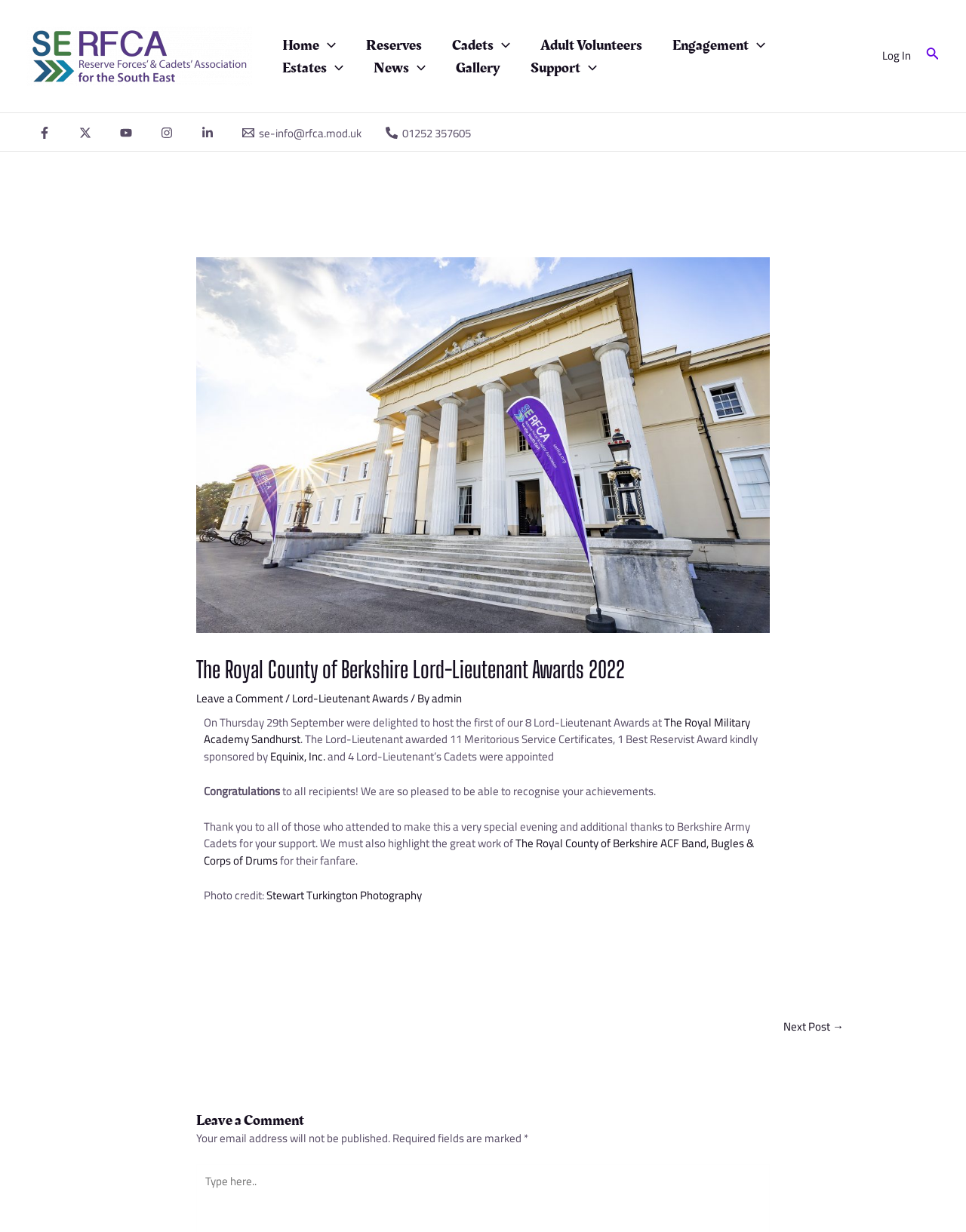Locate the bounding box coordinates of the element's region that should be clicked to carry out the following instruction: "Log in to the account". The coordinates need to be four float numbers between 0 and 1, i.e., [left, top, right, bottom].

[0.913, 0.039, 0.943, 0.053]